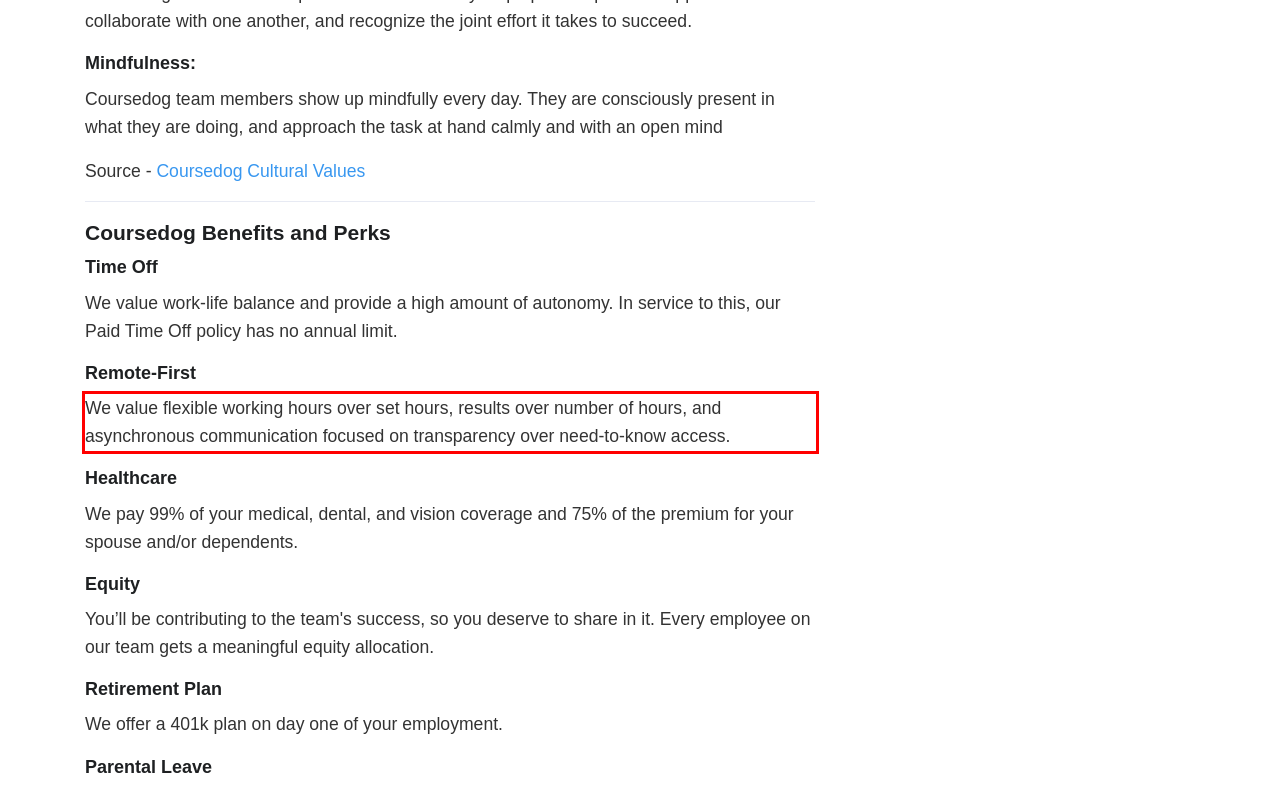Identify the text inside the red bounding box on the provided webpage screenshot by performing OCR.

We value flexible working hours over set hours, results over number of hours, and asynchronous communication focused on transparency over need-to-know access.